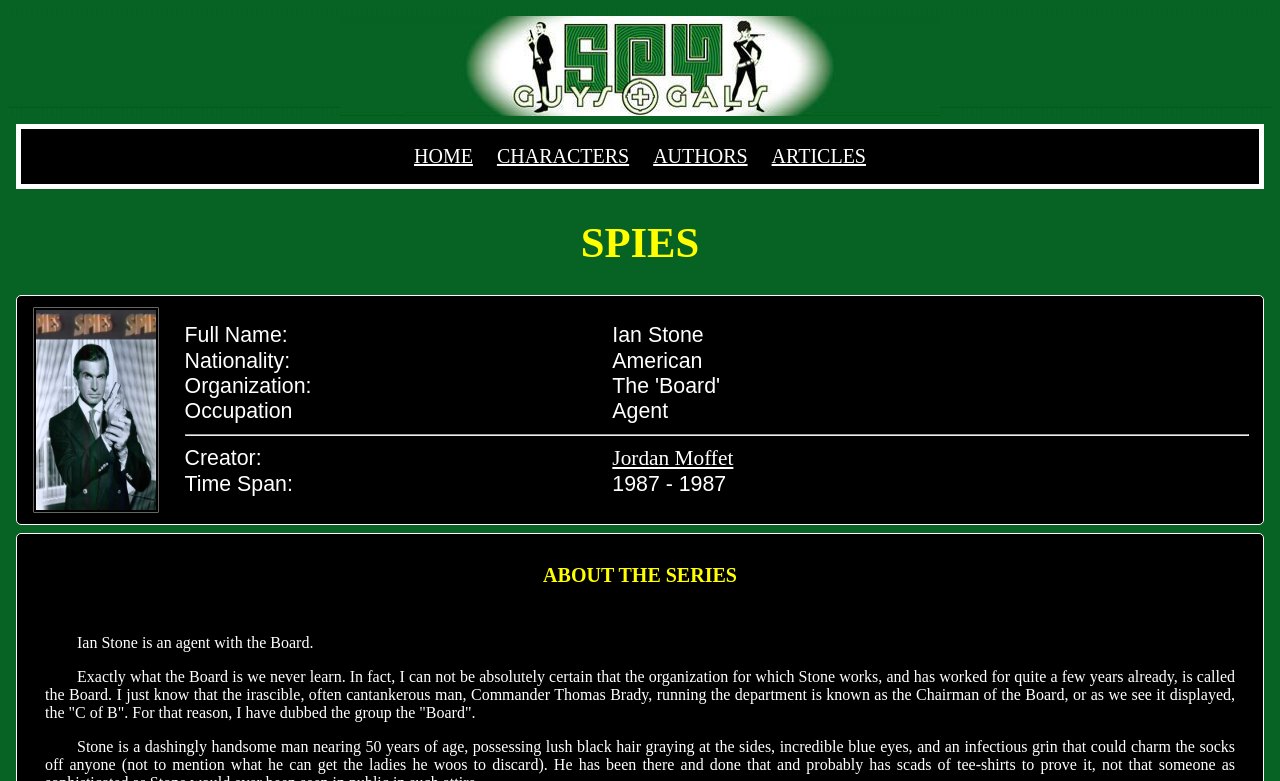Construct a thorough caption encompassing all aspects of the webpage.

The webpage is a fan's guide to the Spies series. At the top, there is a logo image of SGAG, which is centered and takes up about half of the screen width. Below the logo, there is a navigation menu with five links: HOME, CHARACTERS, AUTHORS, ARTICLES, and others, which are evenly spaced and aligned horizontally.

The main content of the page is divided into two sections. The first section is a table with a heading "SPIES" that spans the entire width of the page. The table has a single row with three columns. The first column contains an image of a TV spy, the second column is empty, and the third column contains a detailed description of the spy, including full name, nationality, organization, occupation, creator, and time span. The description is organized into a nested table with labeled rows and columns.

Below the table, there is a heading "ABOUT THE SERIES" that spans the entire width of the page. Underneath the heading, there are two blocks of text that provide information about the series. The first block is a brief summary of the main character, Ian Stone, and his affiliation with the Board. The second block is a longer passage that discusses the Board and its leader, Commander Thomas Brady.

Overall, the webpage has a simple and organized layout, with clear headings and concise text that provides information about the Spies series.